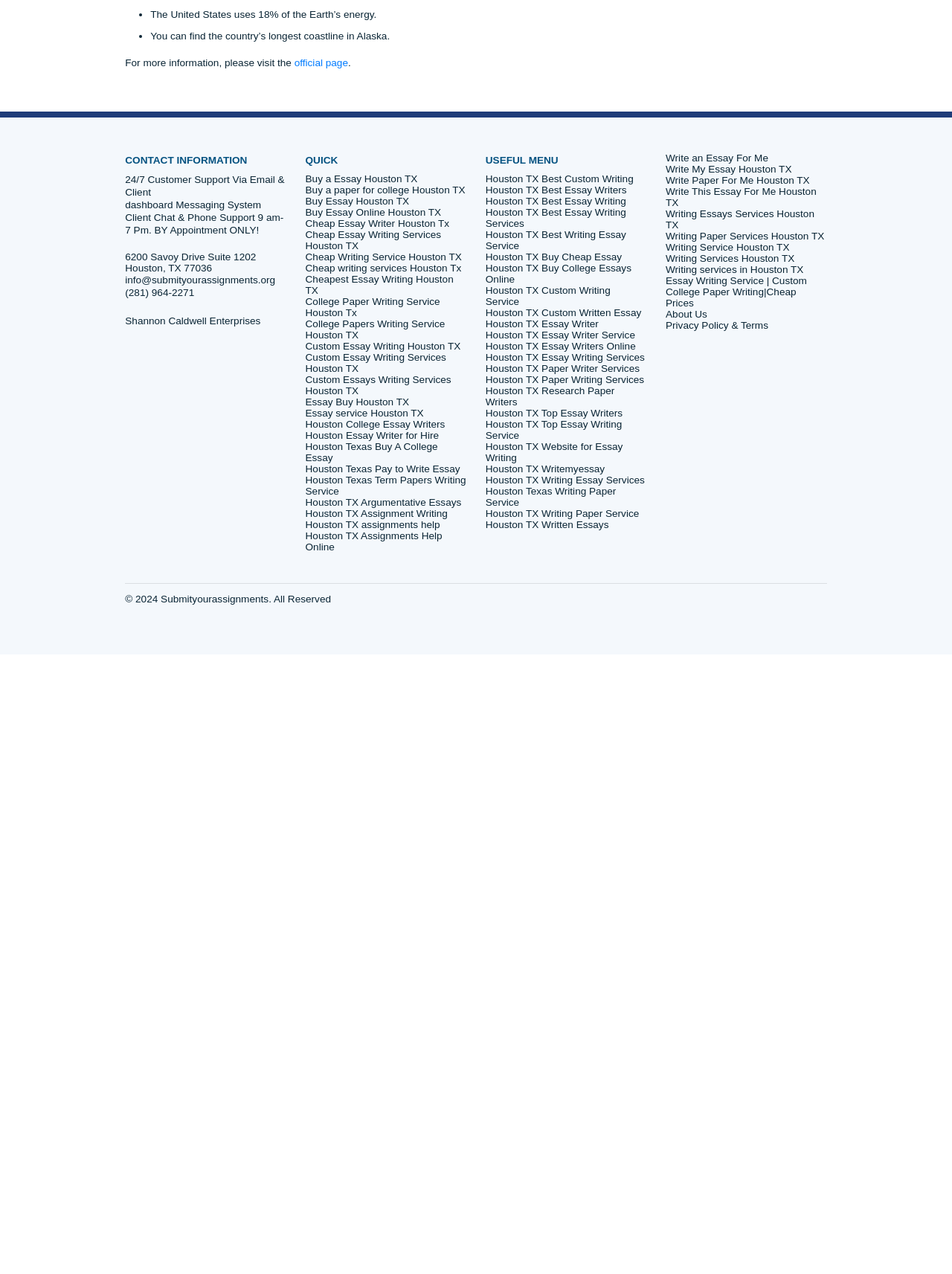How can clients contact Submit Your Assignments for support?
We need a detailed and meticulous answer to the question.

The CONTACT INFORMATION section on the webpage provides details on how clients can contact Submit Your Assignments, including 24/7 email and client dashboard messaging, as well as phone support by appointment only.